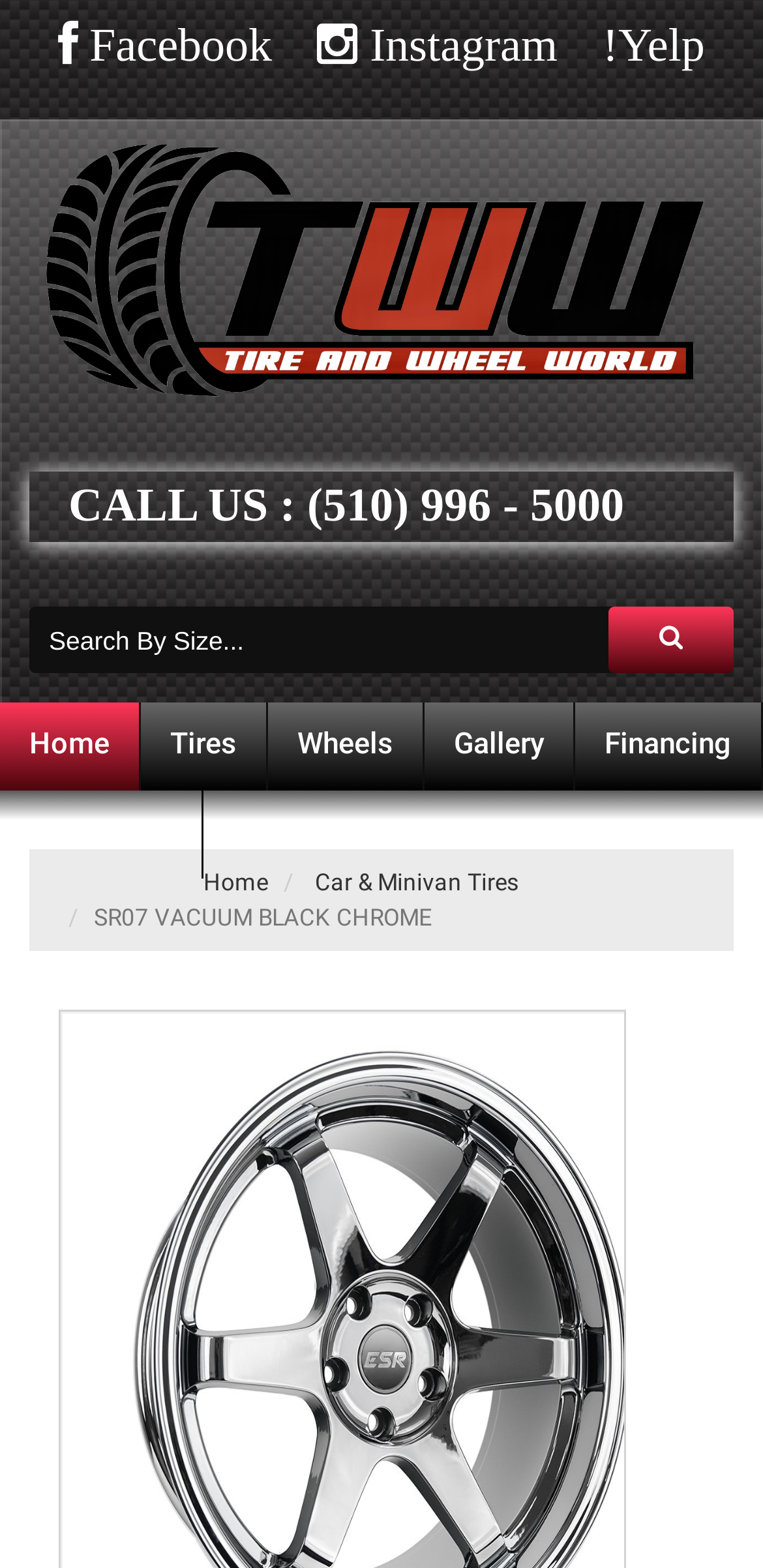Pinpoint the bounding box coordinates of the clickable element to carry out the following instruction: "Go to Tires page."

[0.185, 0.448, 0.349, 0.504]